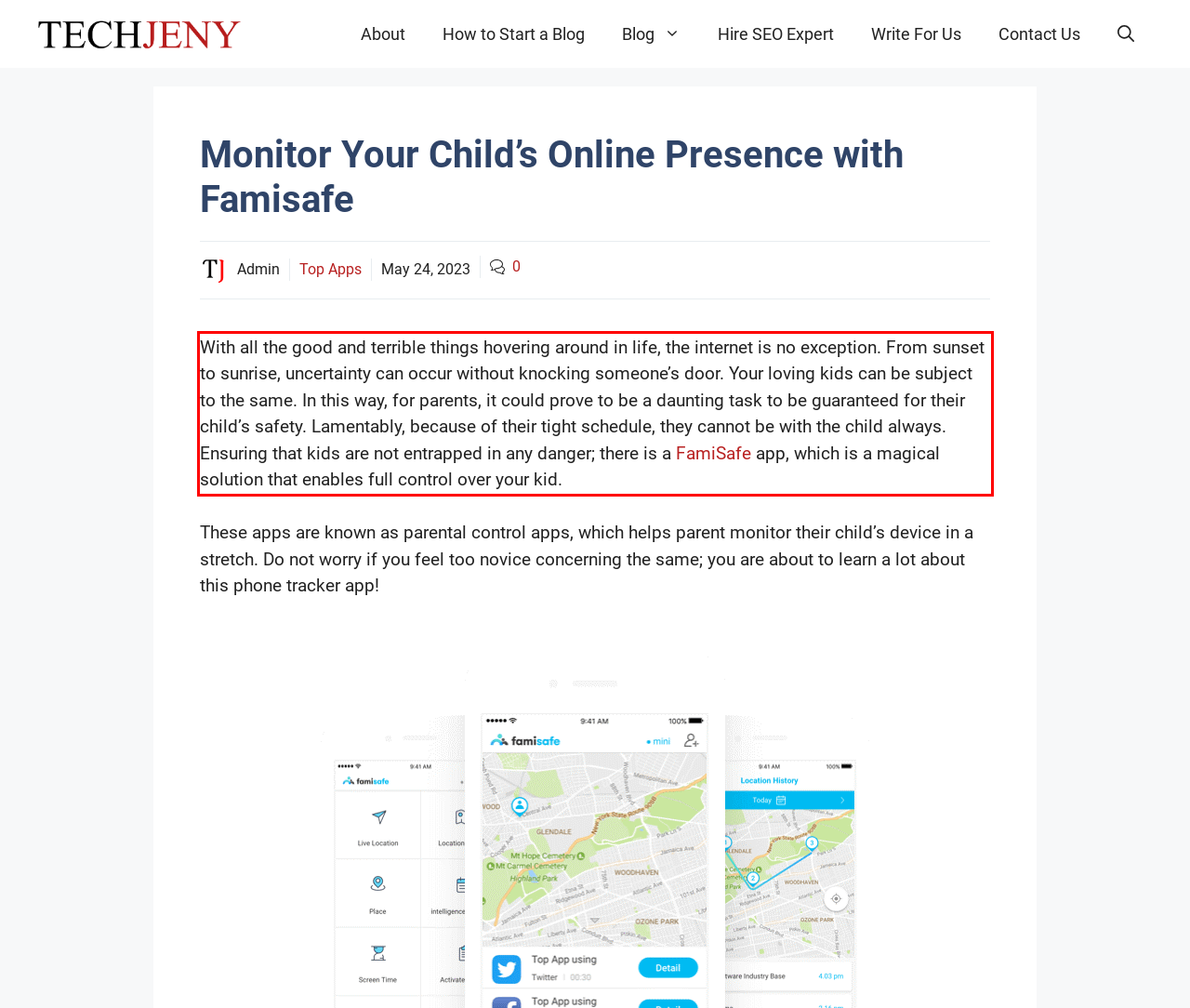There is a UI element on the webpage screenshot marked by a red bounding box. Extract and generate the text content from within this red box.

With all the good and terrible things hovering around in life, the internet is no exception. From sunset to sunrise, uncertainty can occur without knocking someone’s door. Your loving kids can be subject to the same. In this way, for parents, it could prove to be a daunting task to be guaranteed for their child’s safety. Lamentably, because of their tight schedule, they cannot be with the child always. Ensuring that kids are not entrapped in any danger; there is a FamiSafe app, which is a magical solution that enables full control over your kid.